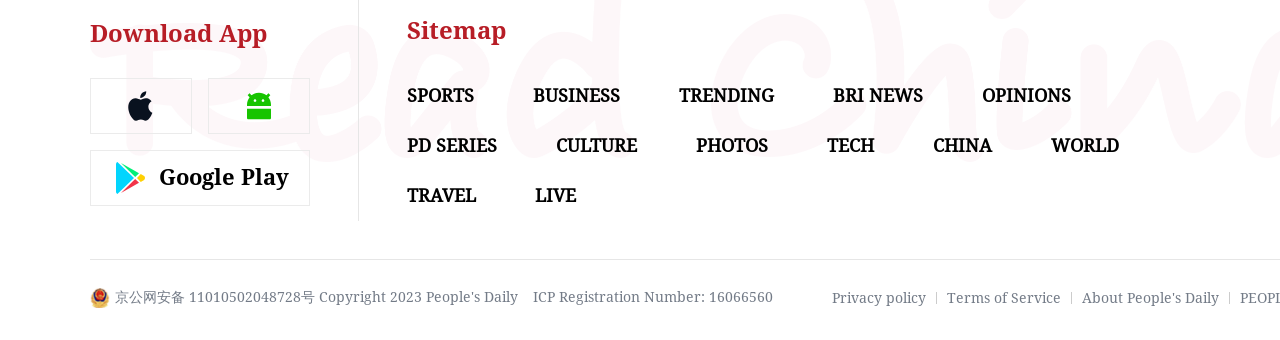What is the name of the app?
Please provide a comprehensive answer based on the contents of the image.

The name of the app can be found in the links and images on the webpage, which all have the same description 'People's Daily English language App - Homepage - Breaking News, China News, World News and Video'.